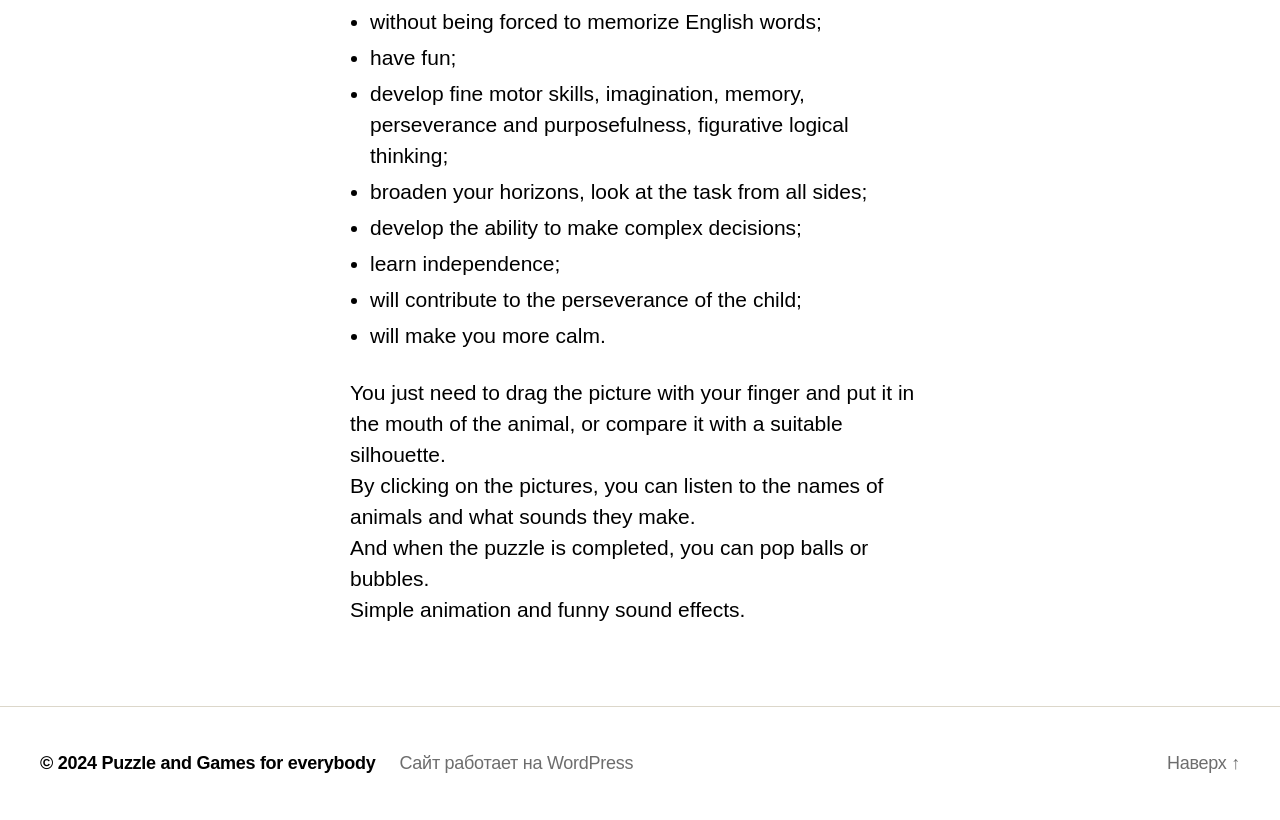What is the purpose of dragging the picture with your finger?
Please look at the screenshot and answer using one word or phrase.

put it in the mouth of the animal